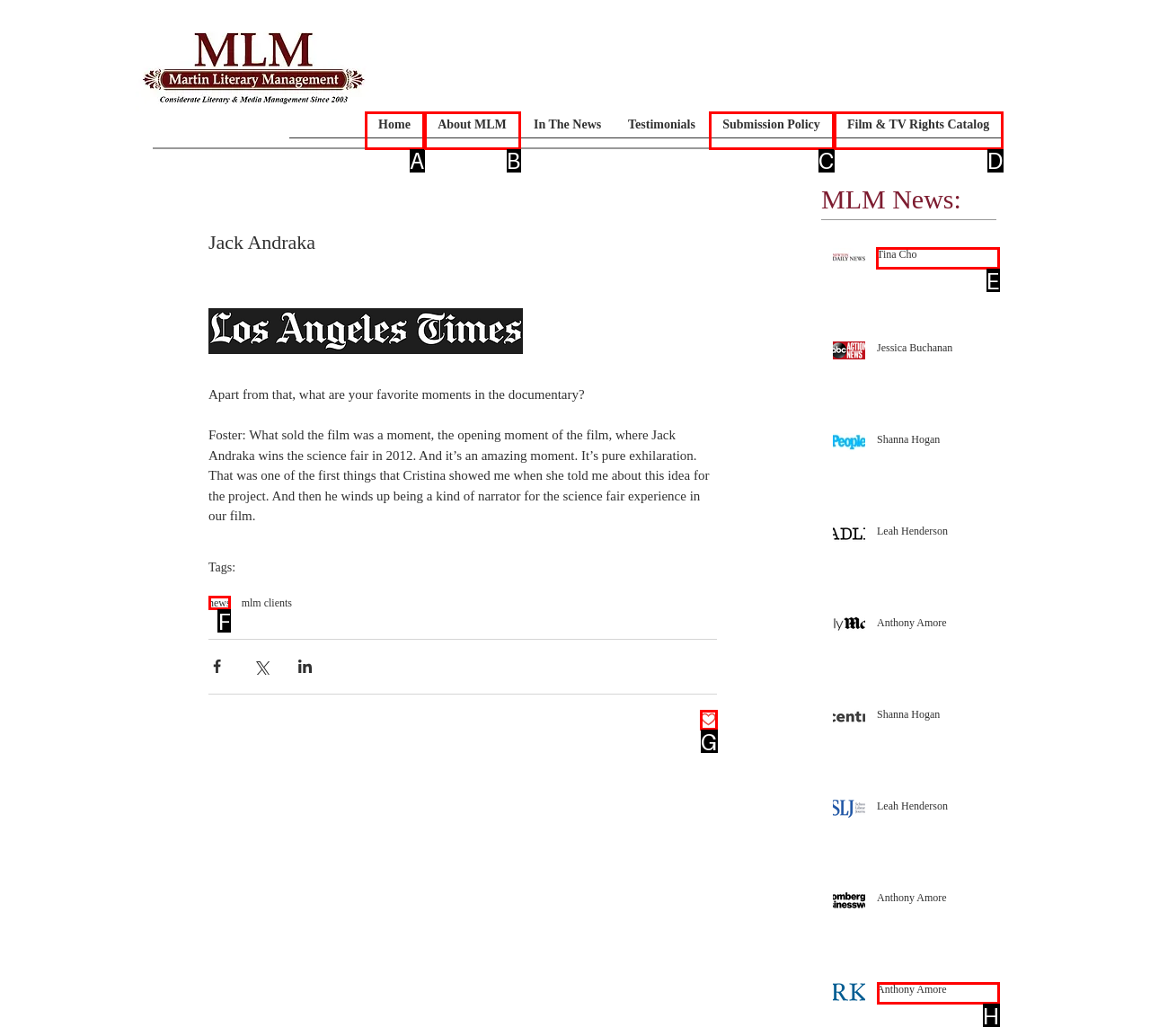Identify the correct letter of the UI element to click for this task: Click the 'Tina Cho' link
Respond with the letter from the listed options.

E